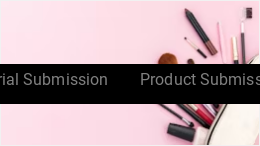Please answer the following question using a single word or phrase: 
What is the purpose of the platform hinted at in the image?

Sharing beauty-related content and products